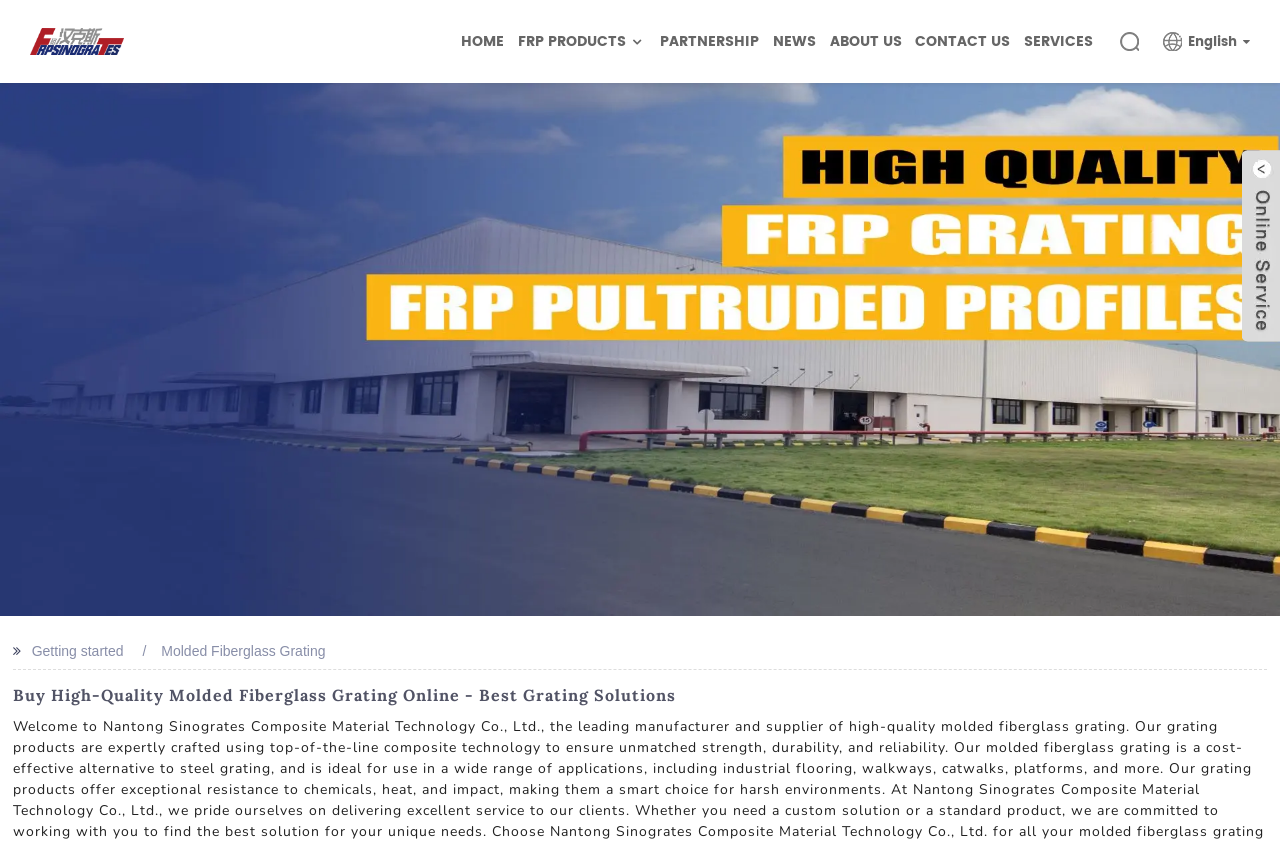What is the company's logo?
Refer to the image and answer the question using a single word or phrase.

Three Sheep